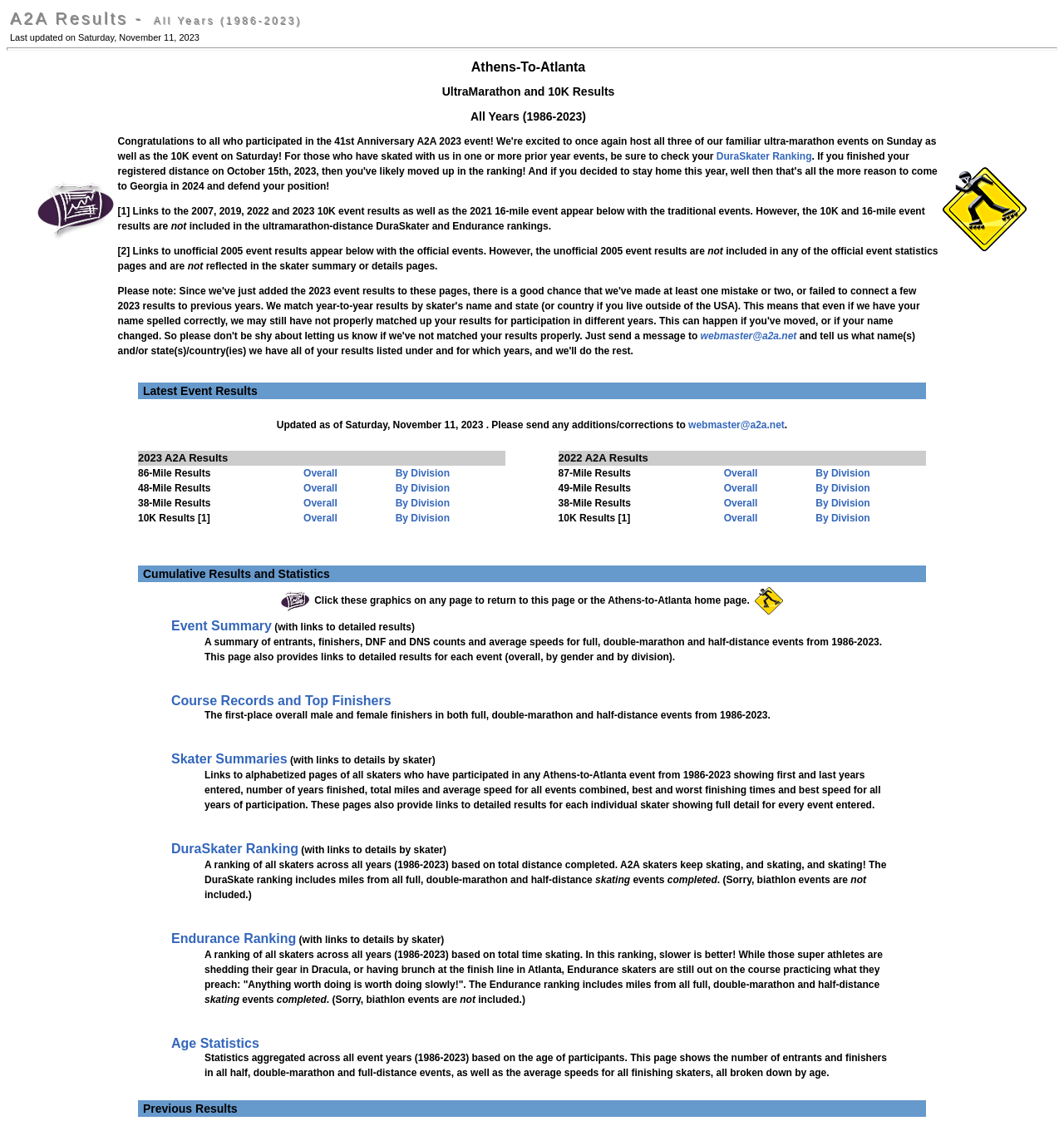Detail the various sections and features of the webpage.

The webpage is about the Athens-To-Atlanta UltraMarathon and 10K Results, covering all years from 1986 to 2023. At the top, there is a static text indicating that the page was last updated on Saturday, November 11, 2023. Below this, there is a horizontal separator line.

The main content is divided into two sections. The left section contains a table with three rows. The first row has two cells, one with a link to the "Results Contents Page" and an image, and the other with a heading "Athens-To-Atlanta UltraMarathon and 10K Results All Years (1986-2023)". The second cell also contains a paragraph of text describing the event and its history, including information about the DuraSkater Ranking and links to specific event results. The second row has two cells, one with a link to the "Athens-to-Atlanta Home Page" and an image, and the other is empty.

The right section contains a table with multiple rows, each representing a specific year's event results. The first row has a heading "Latest Event Results" and the subsequent rows list the results for each year, including 2023, 2022, and others. Each year's results are further divided into categories such as "86-Mile Results", "48-Mile Results", "38-Mile Results", and "10K Results", with links to overall and division-specific results.

There are a total of 5 images on the page, all of which are associated with links to specific pages or results. The page also contains multiple links to event results, rankings, and other related pages.